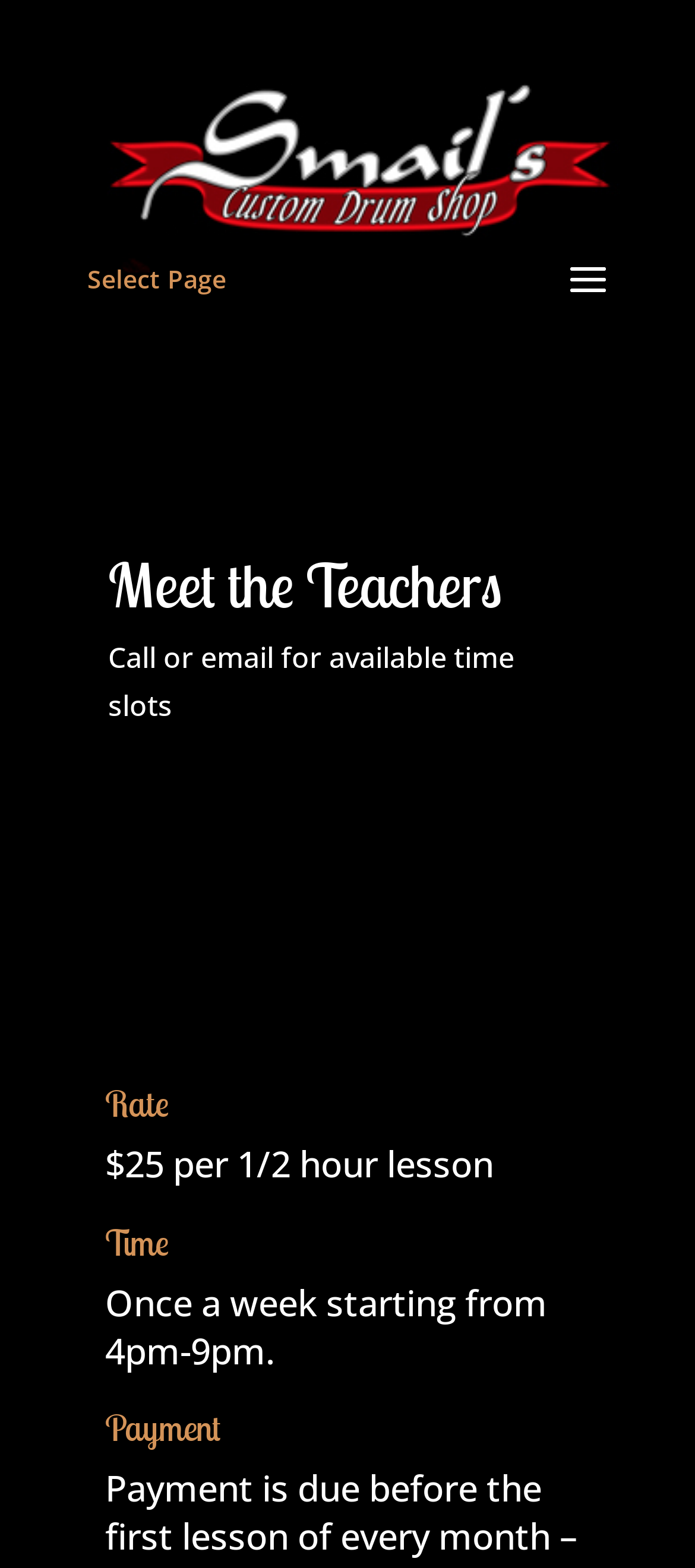Given the element description alt="Smail's Custom Drum Shop", specify the bounding box coordinates of the corresponding UI element in the format (top-left x, top-left y, bottom-right x, bottom-right y). All values must be between 0 and 1.

[0.103, 0.097, 0.897, 0.122]